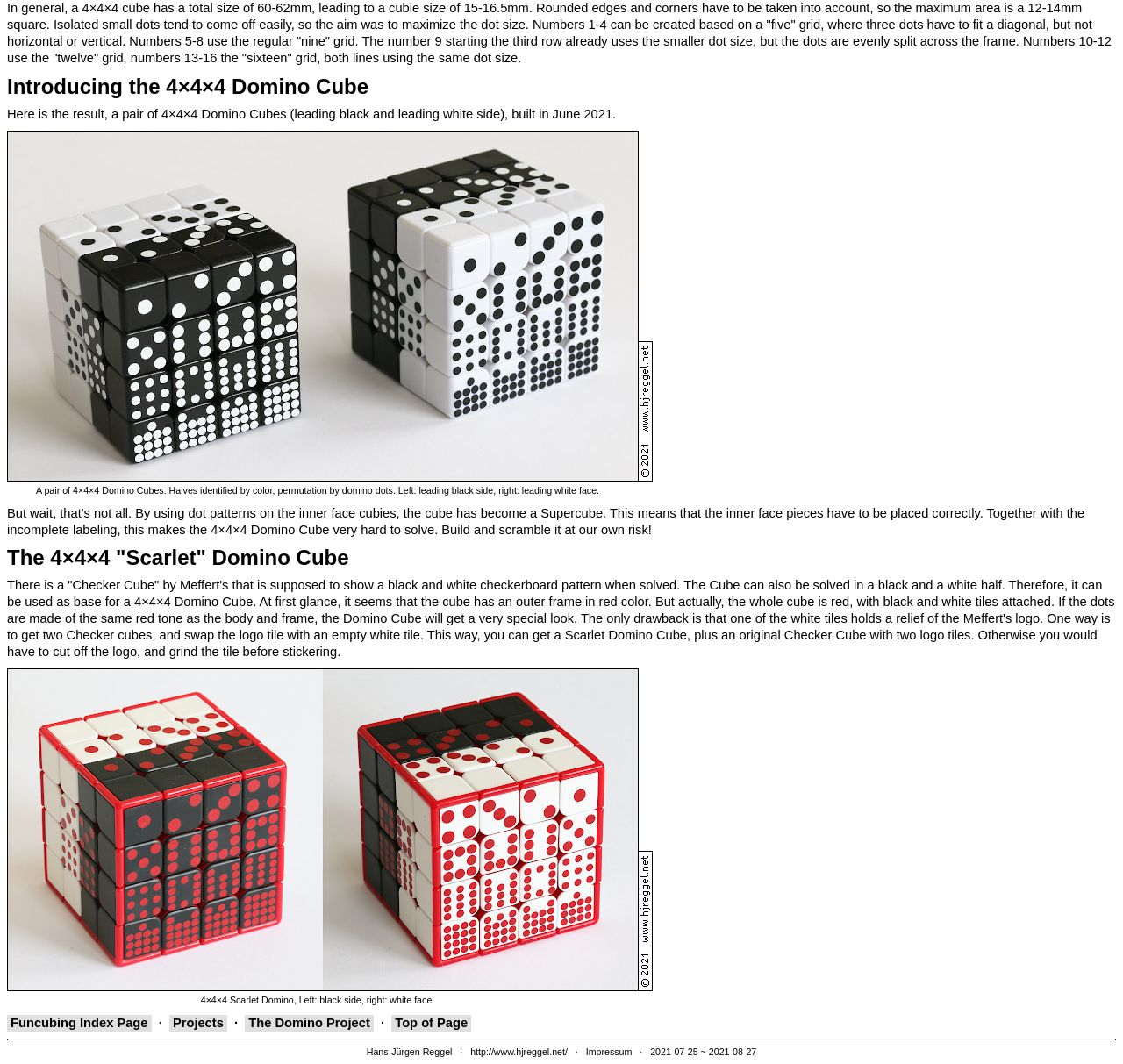Given the element description Projects, predict the bounding box coordinates for the UI element in the webpage screenshot. The format should be (top-left x, top-left y, bottom-right x, bottom-right y), and the values should be between 0 and 1.

[0.151, 0.954, 0.202, 0.969]